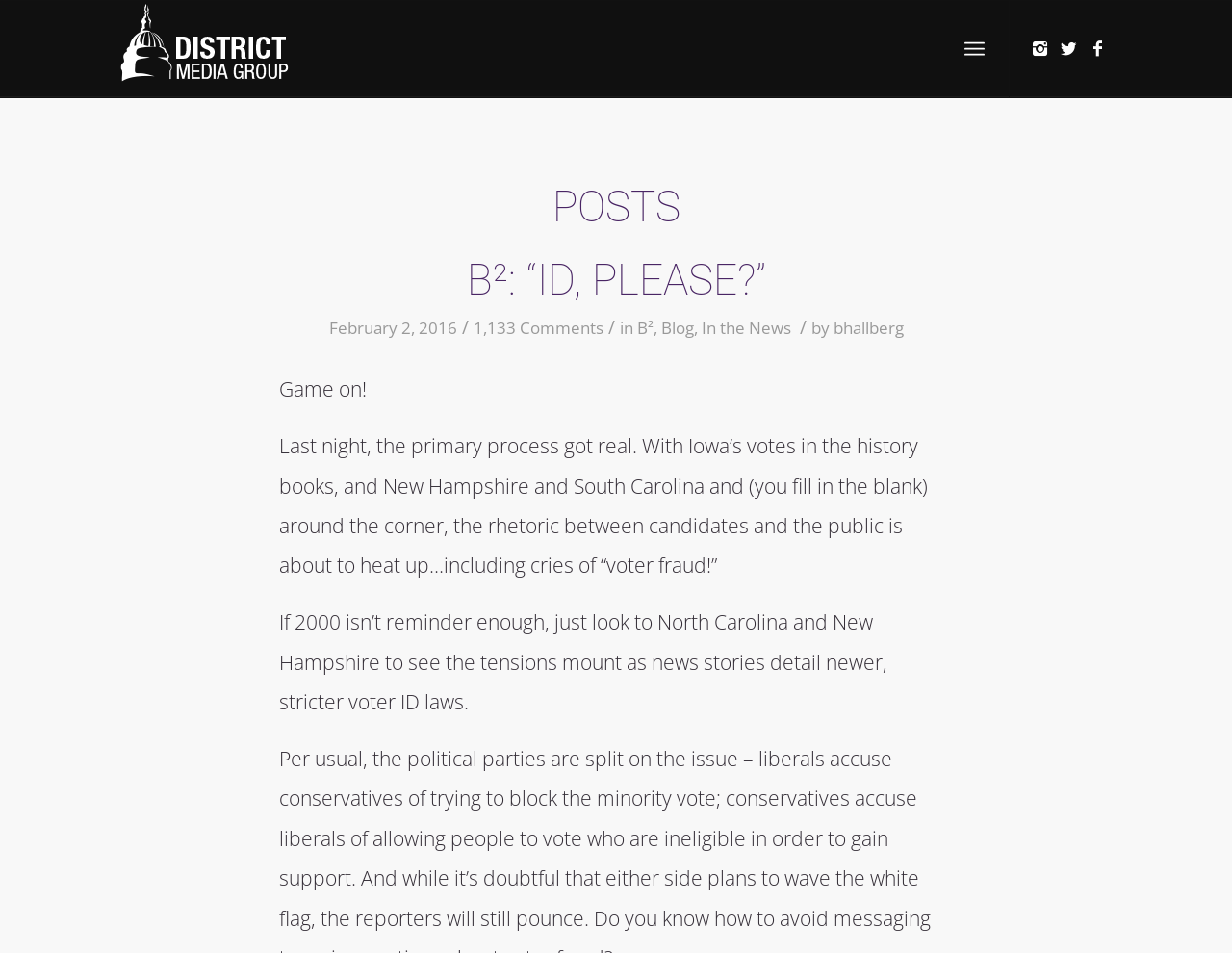Reply to the question with a single word or phrase:
What is the title of the post?

B²: “ID, PLEASE?”